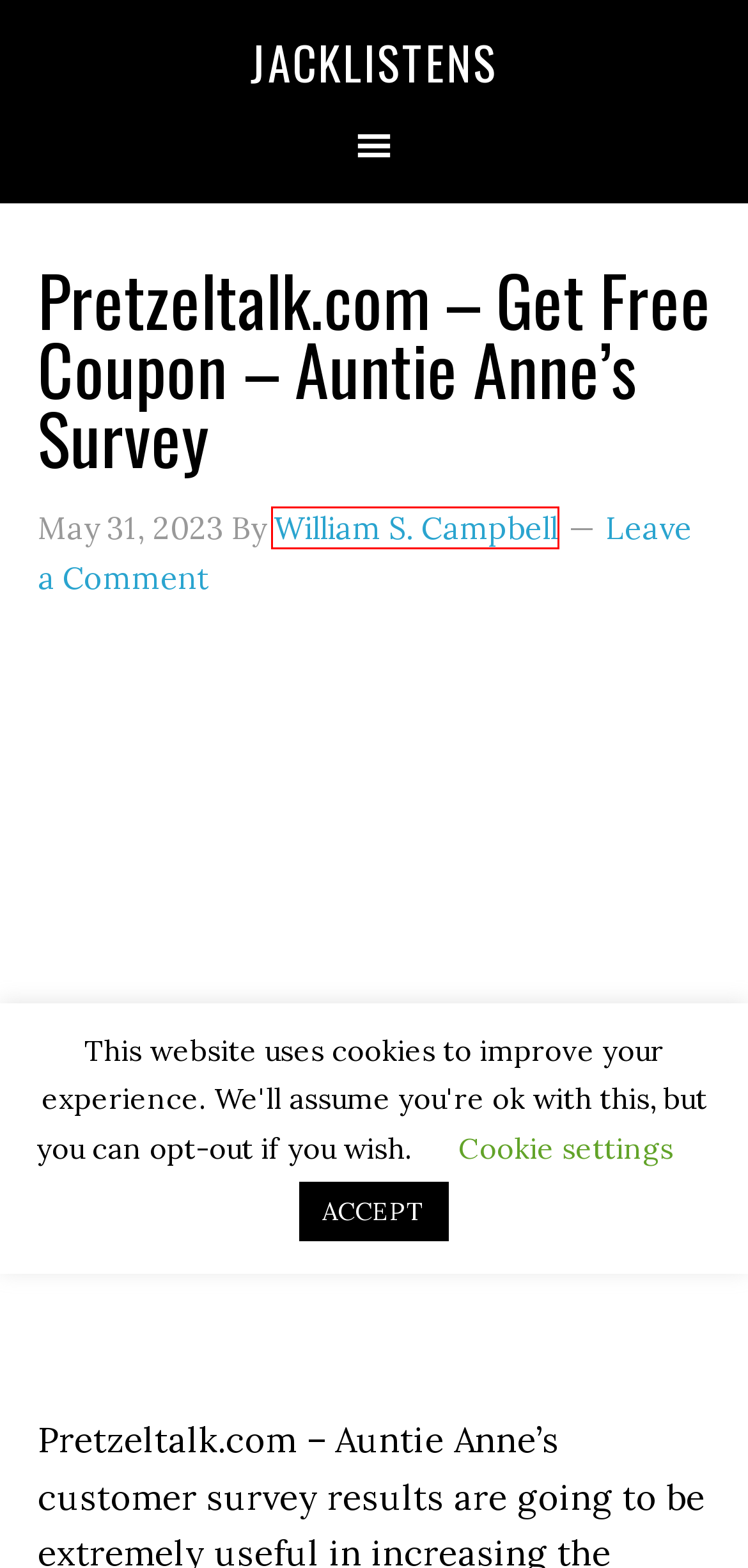Given a webpage screenshot featuring a red rectangle around a UI element, please determine the best description for the new webpage that appears after the element within the bounding box is clicked. The options are:
A. William S. Campbell, Author at JackListens
B. Mysubwaycard - Win $2 Freebies - Subway Card Survey
C. Survey - JackListens
D. Disclaimer - JackListens
E. JackListens.com Survey - Two Free Tacos - JackListens
F. food - JackListens
G. Blog - JackListens
H. Mall - JackListens

A